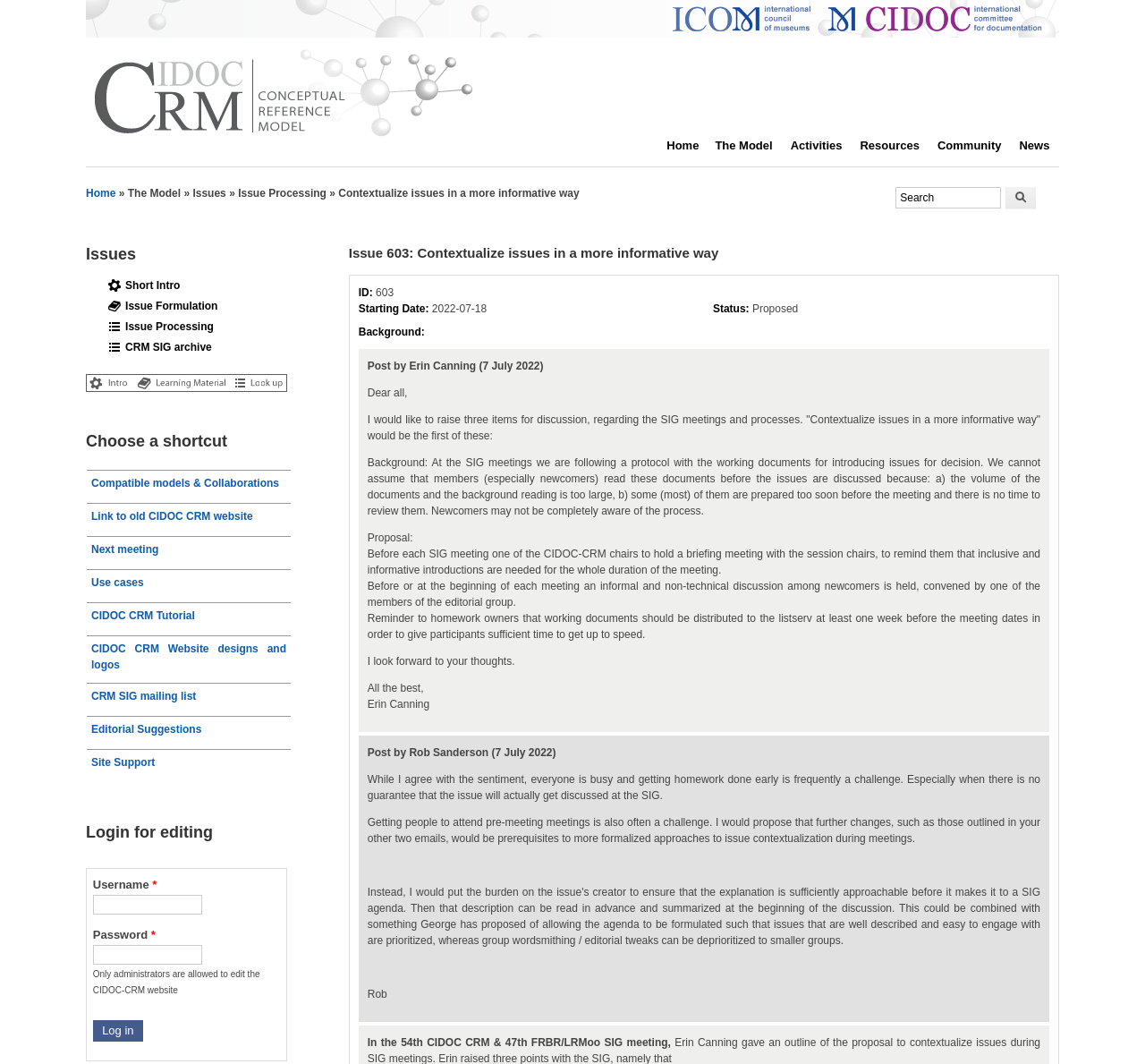Determine the bounding box coordinates of the area to click in order to meet this instruction: "View issue 603".

[0.305, 0.231, 0.925, 0.246]